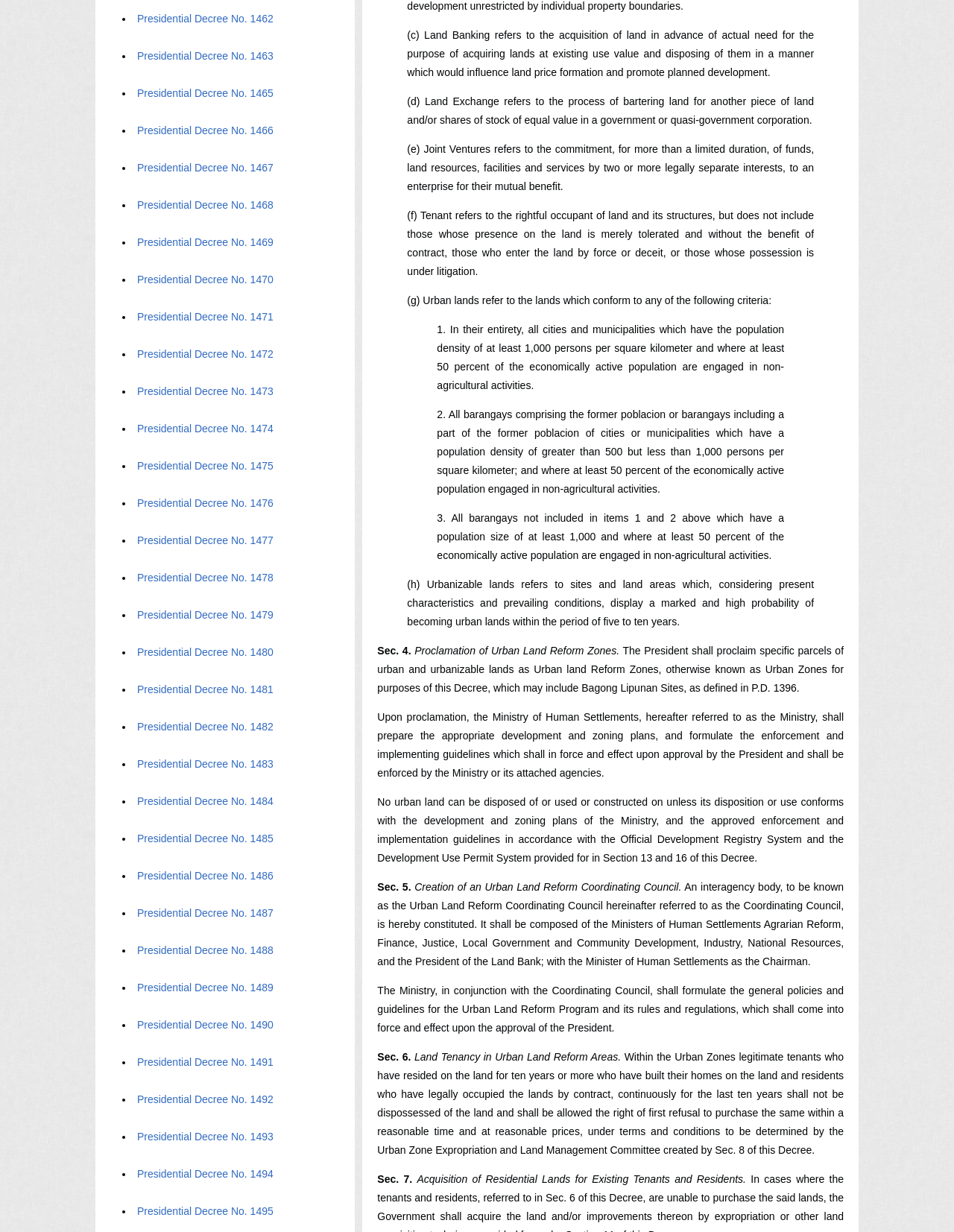What is the purpose of the Ministry of Human Settlements?
Refer to the image and give a detailed answer to the question.

Upon proclamation of Urban Land Reform Zones, the Ministry of Human Settlements shall prepare the appropriate development and zoning plans, and formulate the enforcement and implementing guidelines which shall come into force and effect upon approval by the President and shall be enforced by the Ministry or its attached agencies.